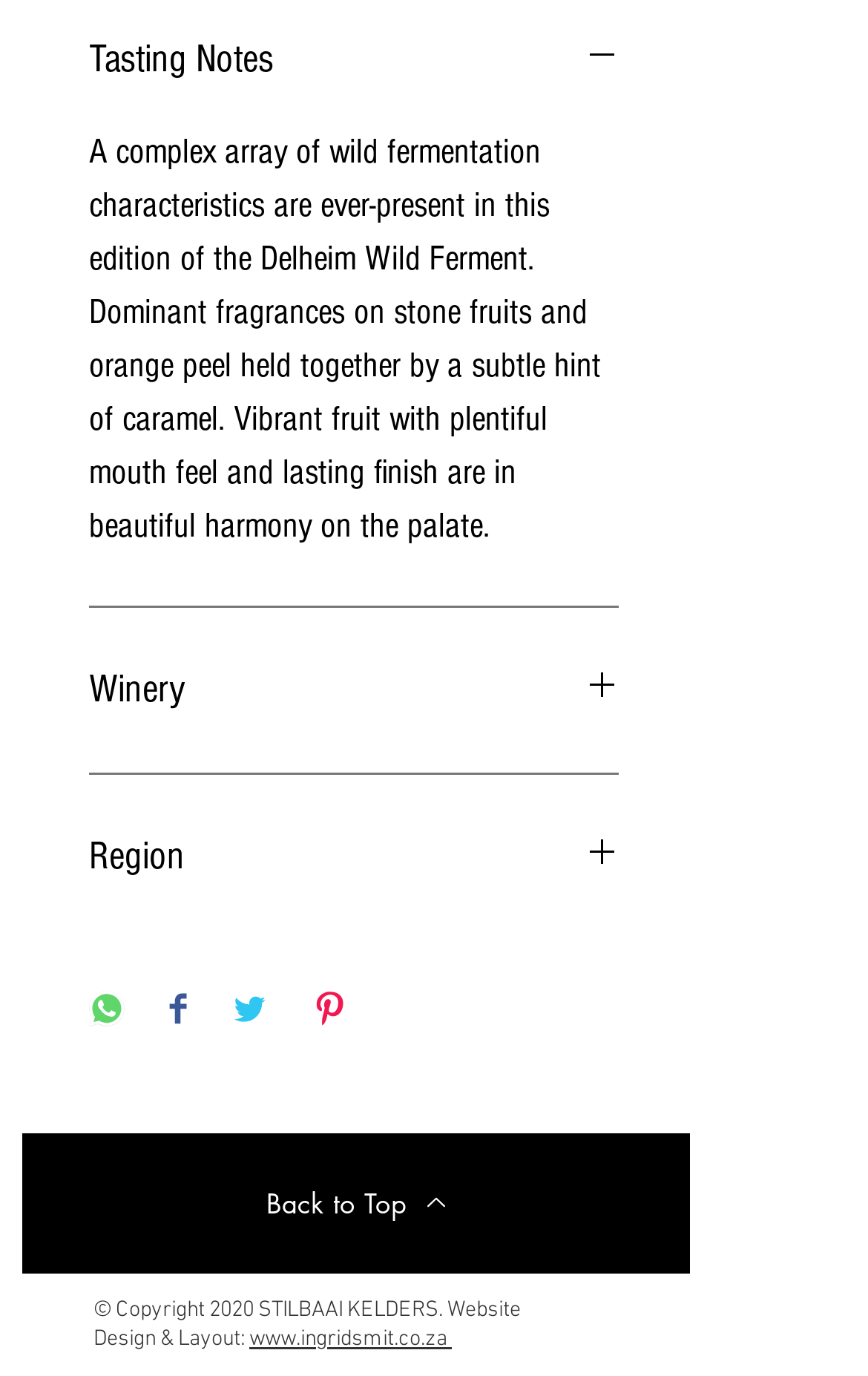Based on the element description, predict the bounding box coordinates (top-left x, top-left y, bottom-right x, bottom-right y) for the UI element in the screenshot: Tasting Notes

[0.103, 0.023, 0.713, 0.064]